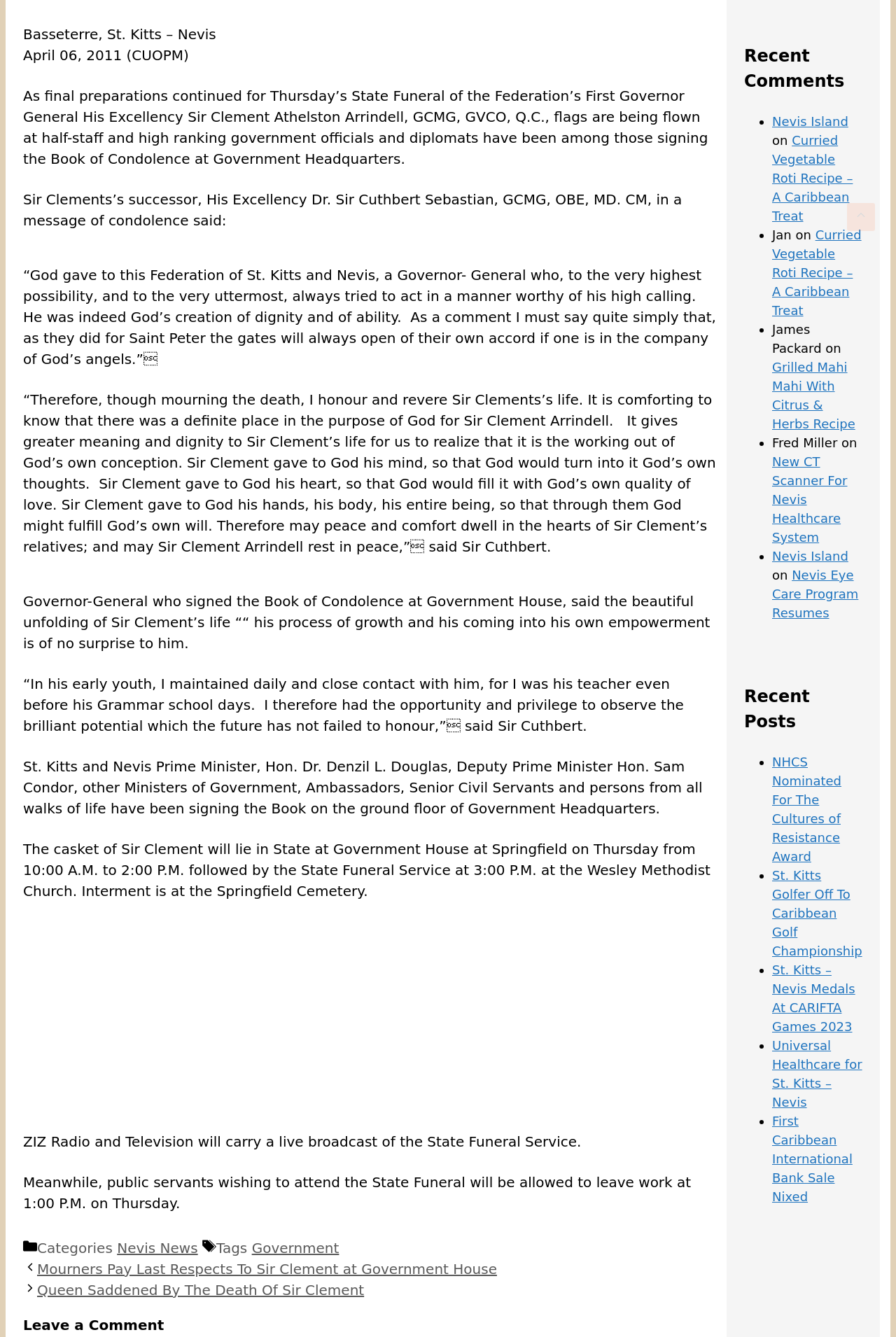Point out the bounding box coordinates of the section to click in order to follow this instruction: "View recent comments".

[0.83, 0.032, 0.962, 0.07]